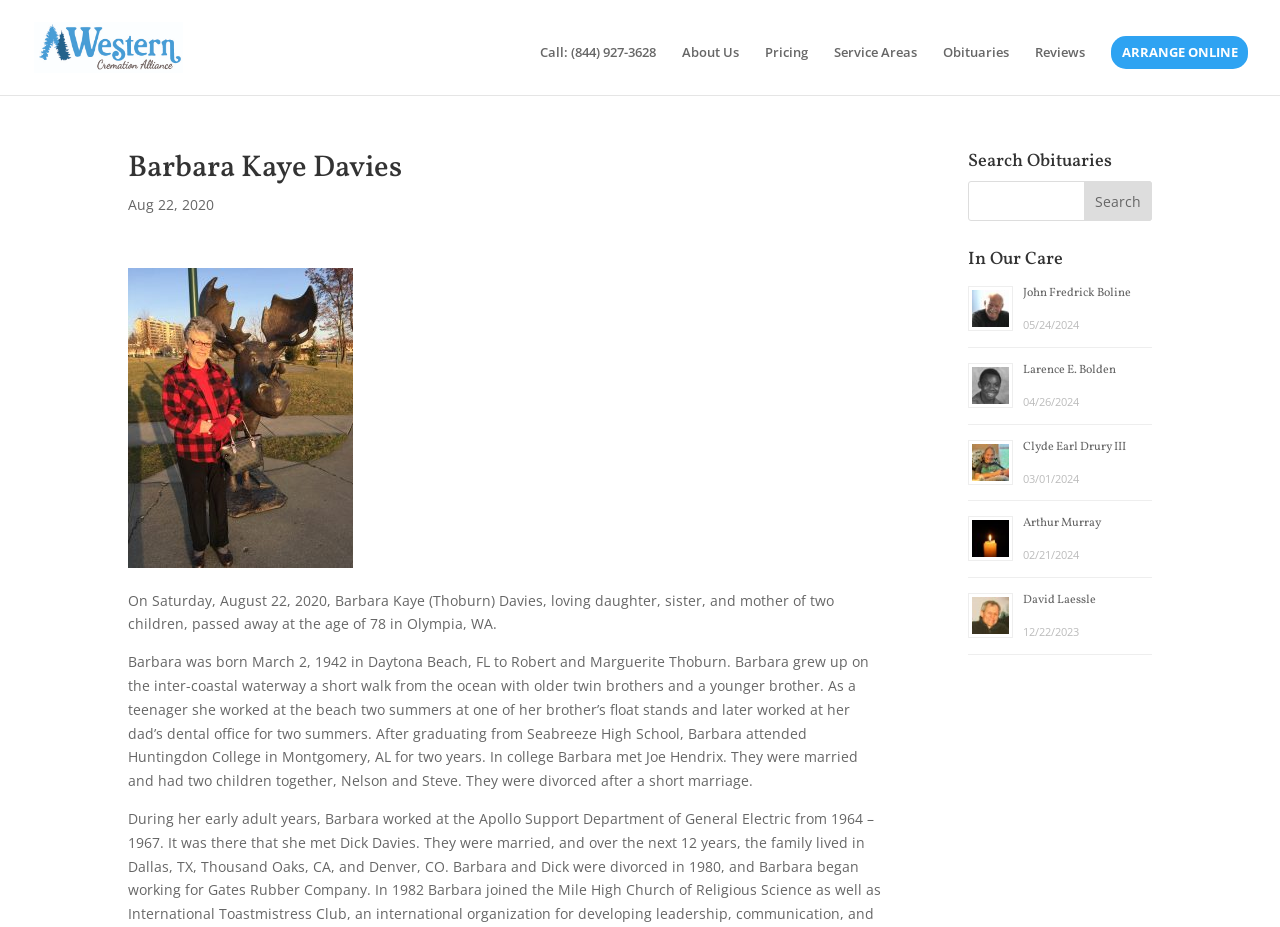Present a detailed account of what is displayed on the webpage.

This webpage is an obituary page for Barbara Kaye Davies, who passed away on August 22, 2020, at the age of 78 in Olympia, WA. At the top of the page, there is a logo of Western Cremation Alliance, accompanied by a link to the organization's website. Below the logo, there are several navigation links, including "Call", "About Us", "Pricing", "Service Areas", "Obituaries", "Reviews", and "ARRANGE ONLINE".

The main content of the page is divided into two sections. On the left side, there is a section dedicated to Barbara Kaye Davies, with a heading bearing her name. Below the heading, there is a paragraph describing her life, including her birthdate, family, education, and career. There is also a smaller text indicating the date of her passing.

On the right side of the page, there is a section titled "Search Obituaries", which contains a search bar and a "Search" button. Below this section, there is a list of obituaries, each with a heading bearing the name of the deceased, accompanied by a small image and a link to their obituary page. The list includes John Fredrick Boline, Larence E. Bolden, Clyde Earl Drury III, Arthur Murray, and David Laessle, each with their respective dates of passing.